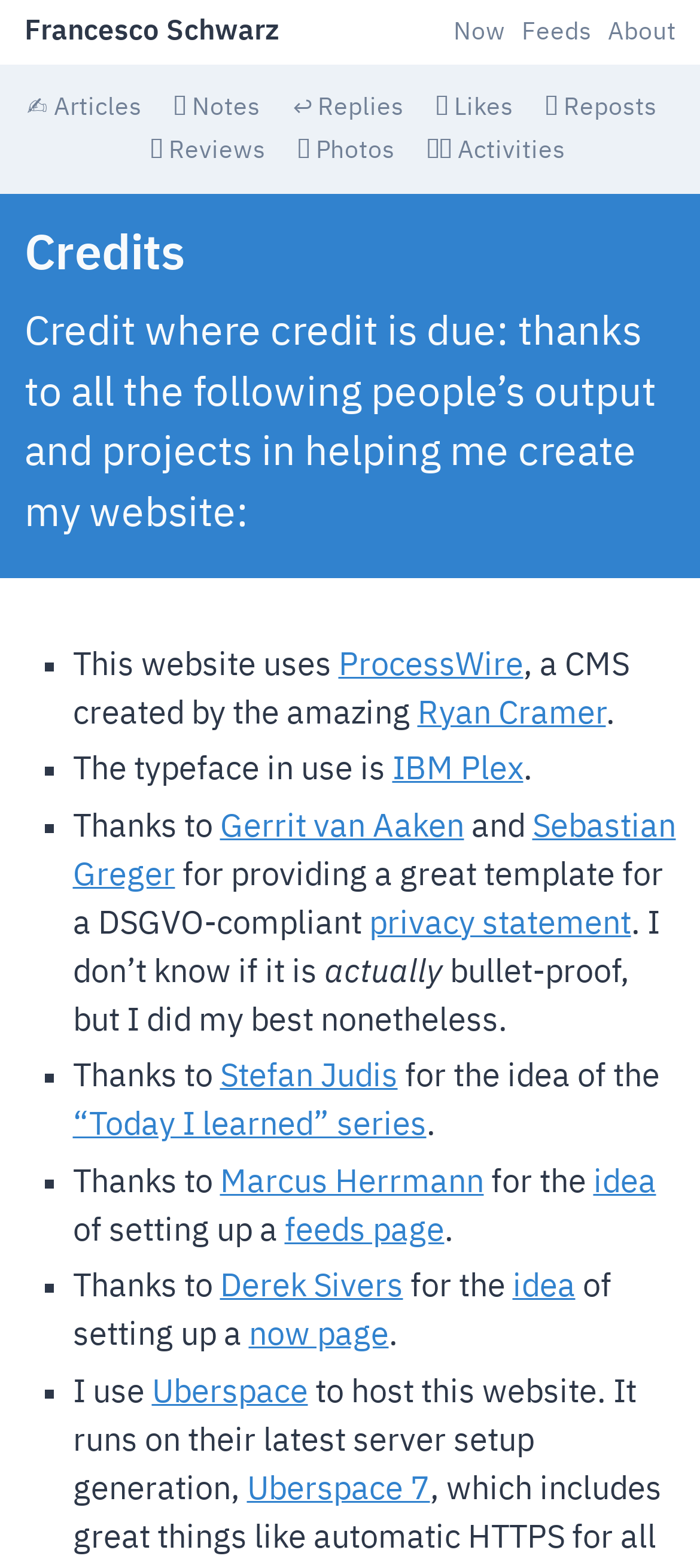Kindly determine the bounding box coordinates for the area that needs to be clicked to execute this instruction: "Read Terms And Conditions".

None